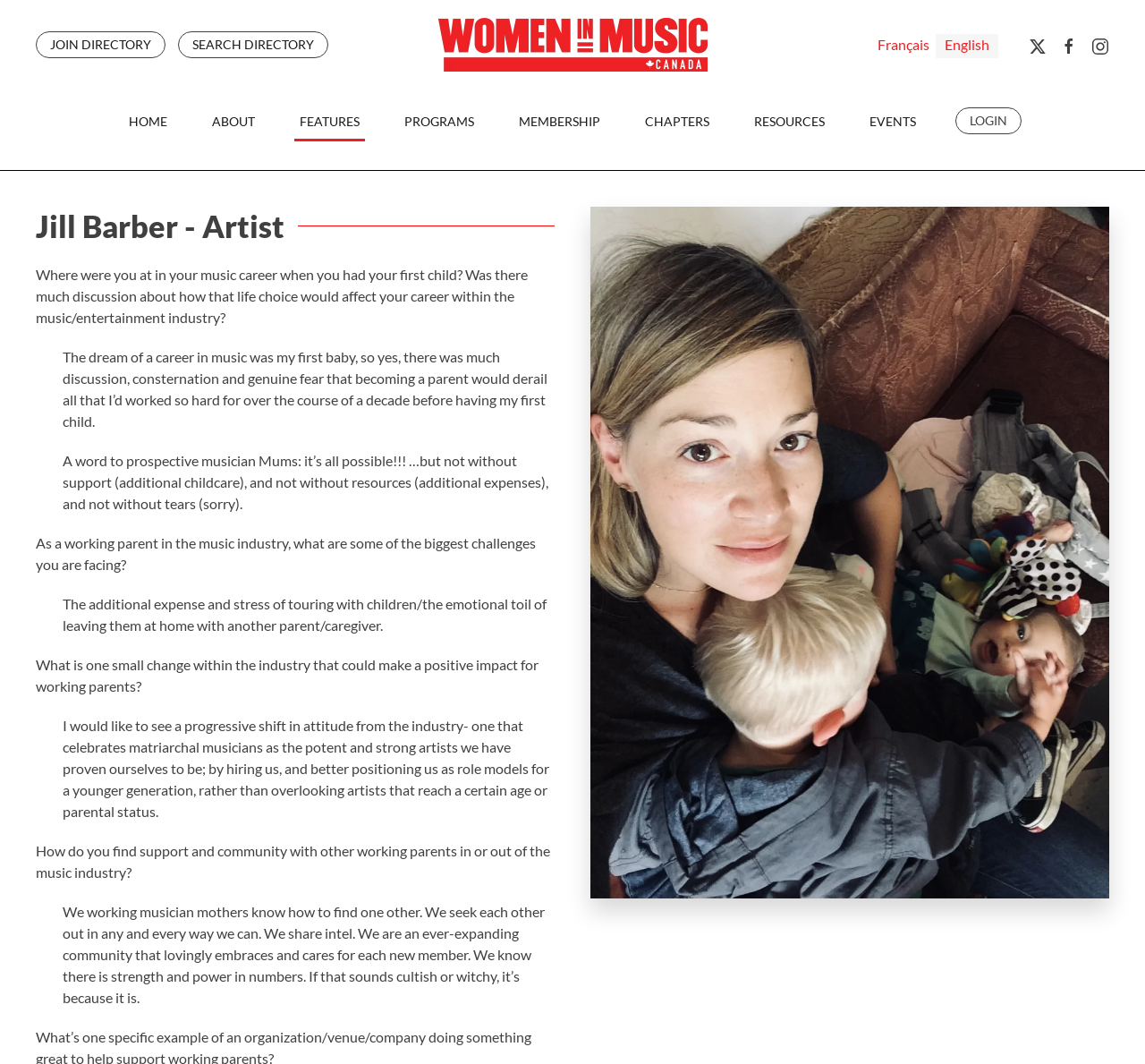How many buttons are on the top navigation menu?
Please give a detailed and elaborate answer to the question.

The answer can be found by counting the number of button elements on the top navigation menu. There are buttons for 'ABOUT', 'FEATURES', 'PROGRAMS', 'CHAPTERS', 'RESOURCES', and 'EVENTS', which adds up to a total of 6 buttons.